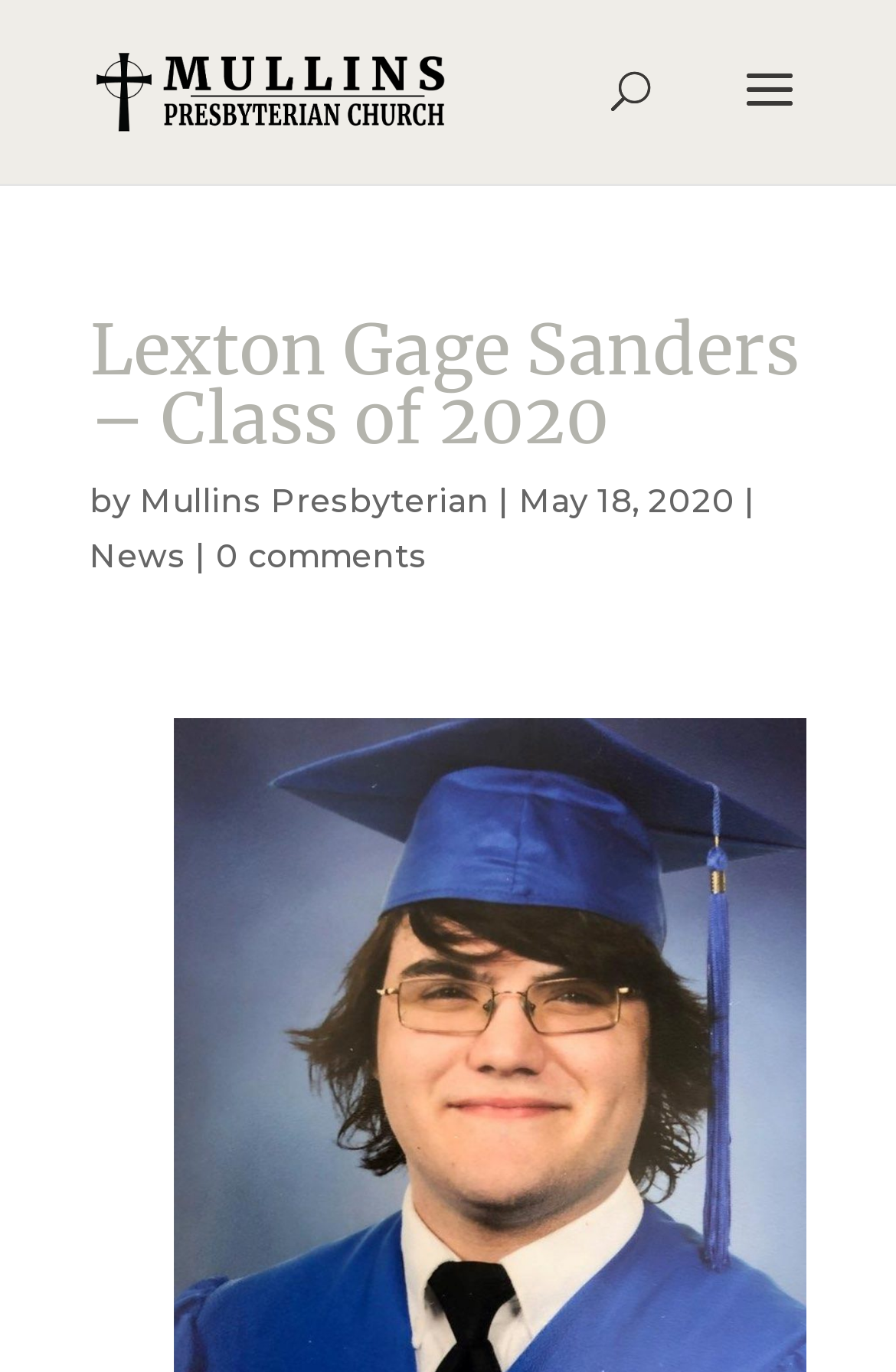Please respond to the question with a concise word or phrase:
What is the name of the person featured on this webpage?

Lexton Gage Sanders